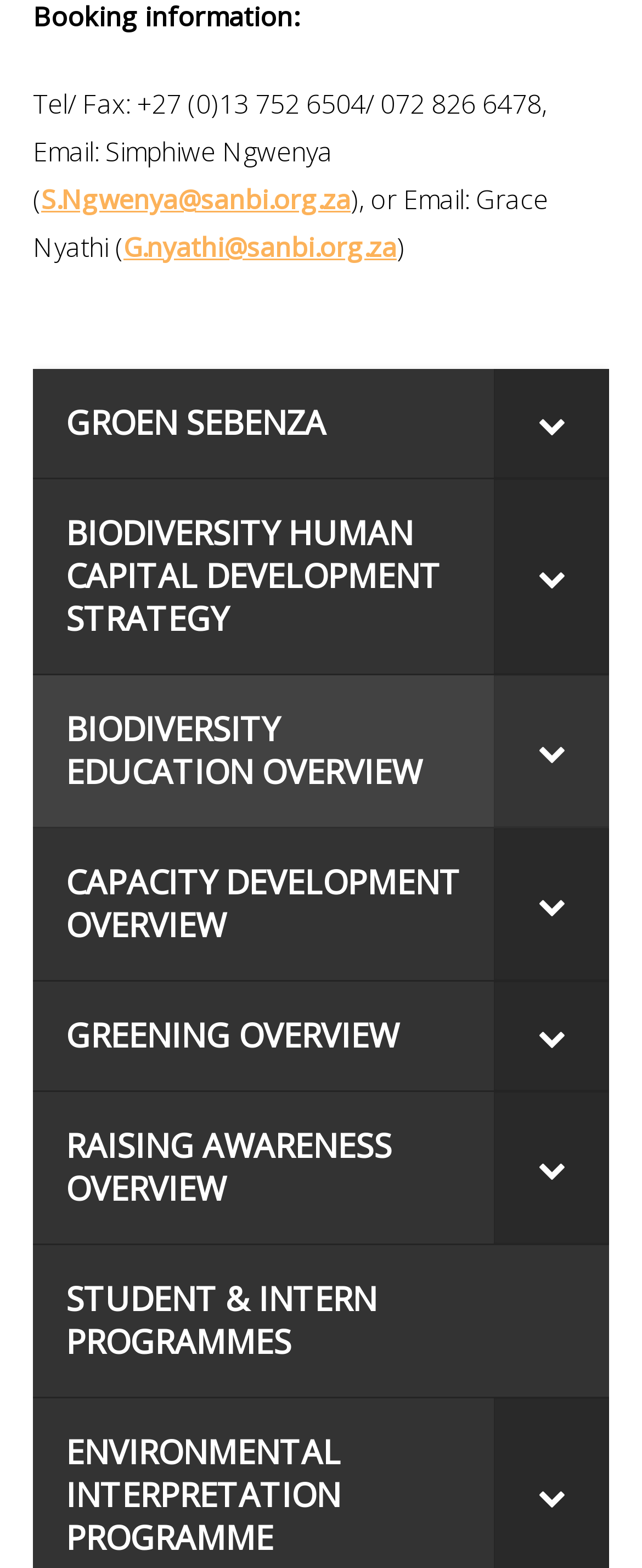Identify the bounding box coordinates of the section to be clicked to complete the task described by the following instruction: "View BIODIVERSITY HUMAN CAPITAL DEVELOPMENT STRATEGY". The coordinates should be four float numbers between 0 and 1, formatted as [left, top, right, bottom].

[0.051, 0.306, 0.949, 0.431]